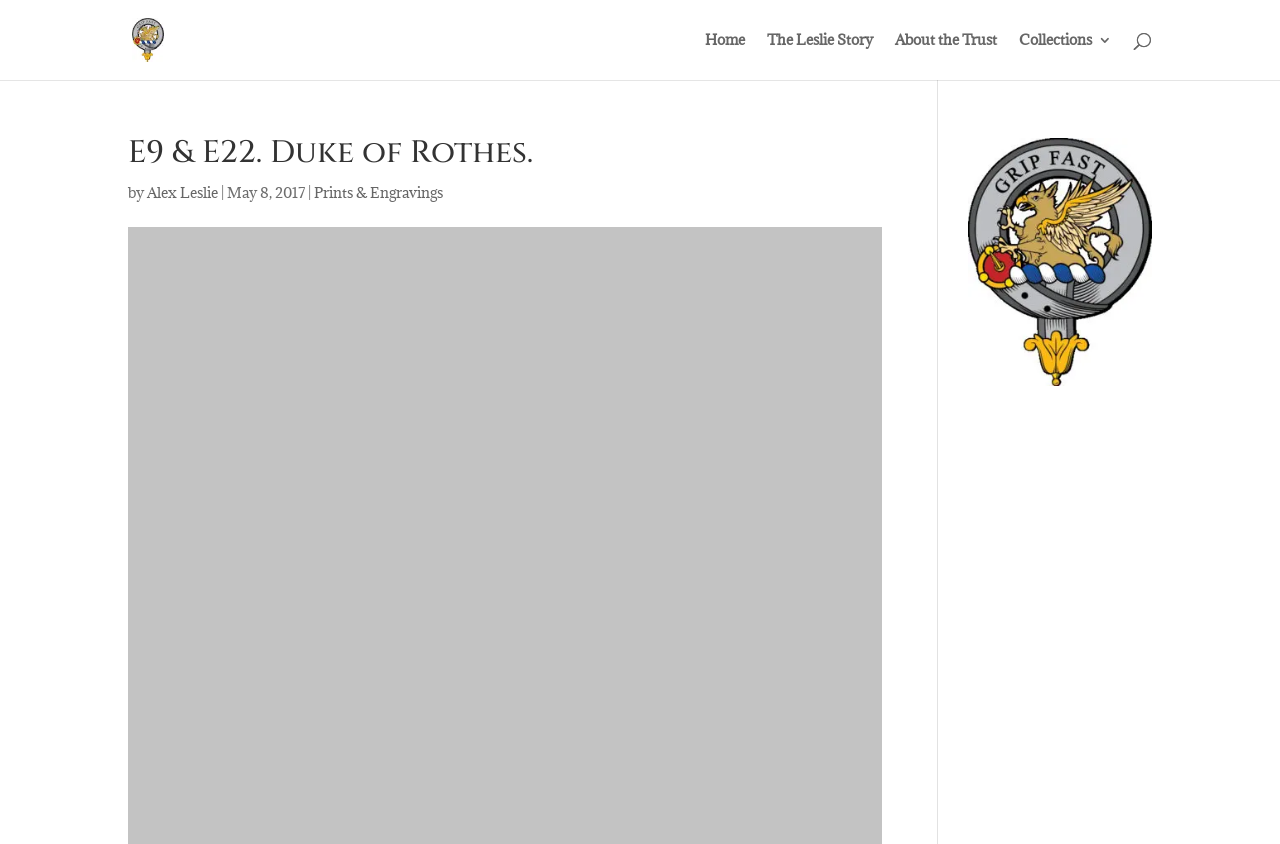Provide a brief response in the form of a single word or phrase:
What is the name of the trust?

Clan Leslie Trust